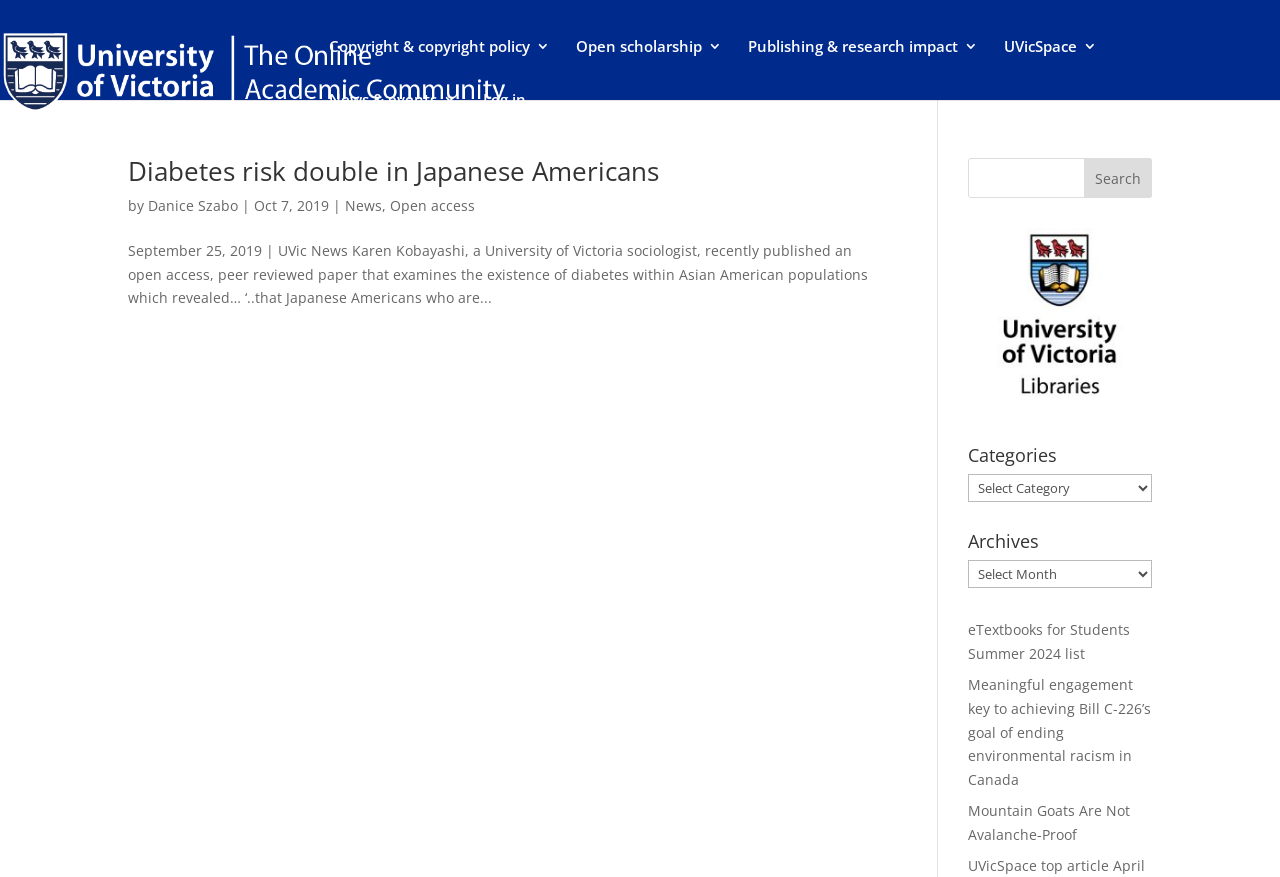Can you provide the bounding box coordinates for the element that should be clicked to implement the instruction: "Log in to the system"?

[0.377, 0.105, 0.411, 0.165]